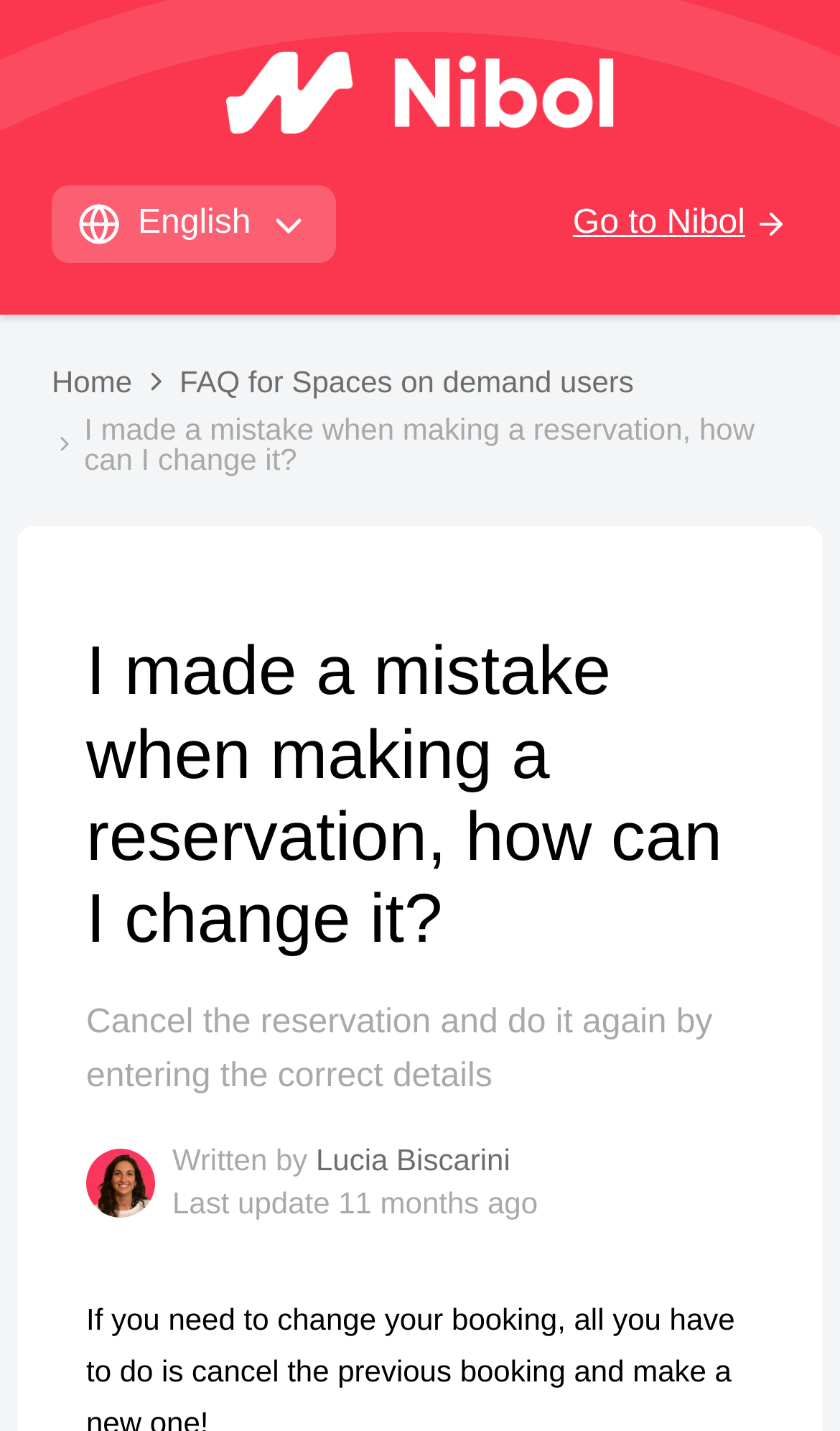Based on the visual content of the image, answer the question thoroughly: What is the language of the webpage?

I determined the language of the webpage by looking at the StaticText element 'English' located at [0.164, 0.143, 0.299, 0.169]. This suggests that the webpage is currently set to display content in English.